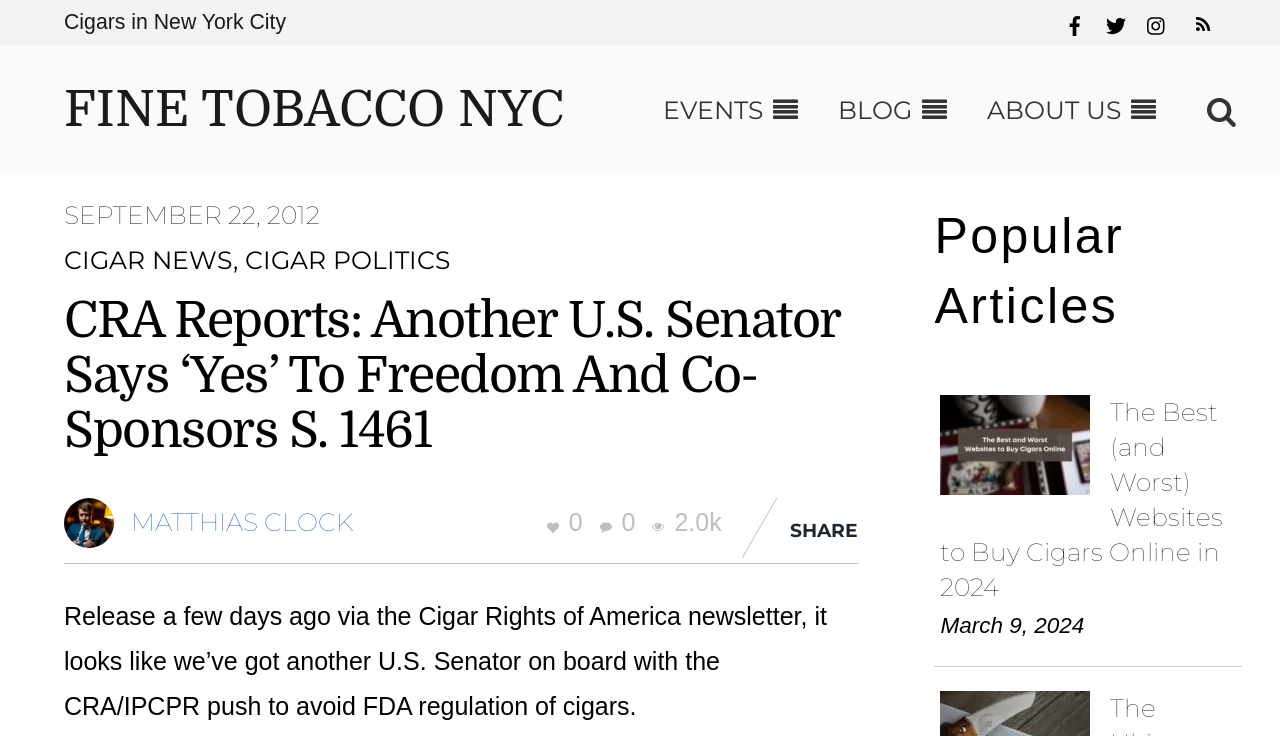Please determine the heading text of this webpage.

CRA Reports: Another U.S. Senator Says ‘Yes’ To Freedom And Co-Sponsors S. 1461